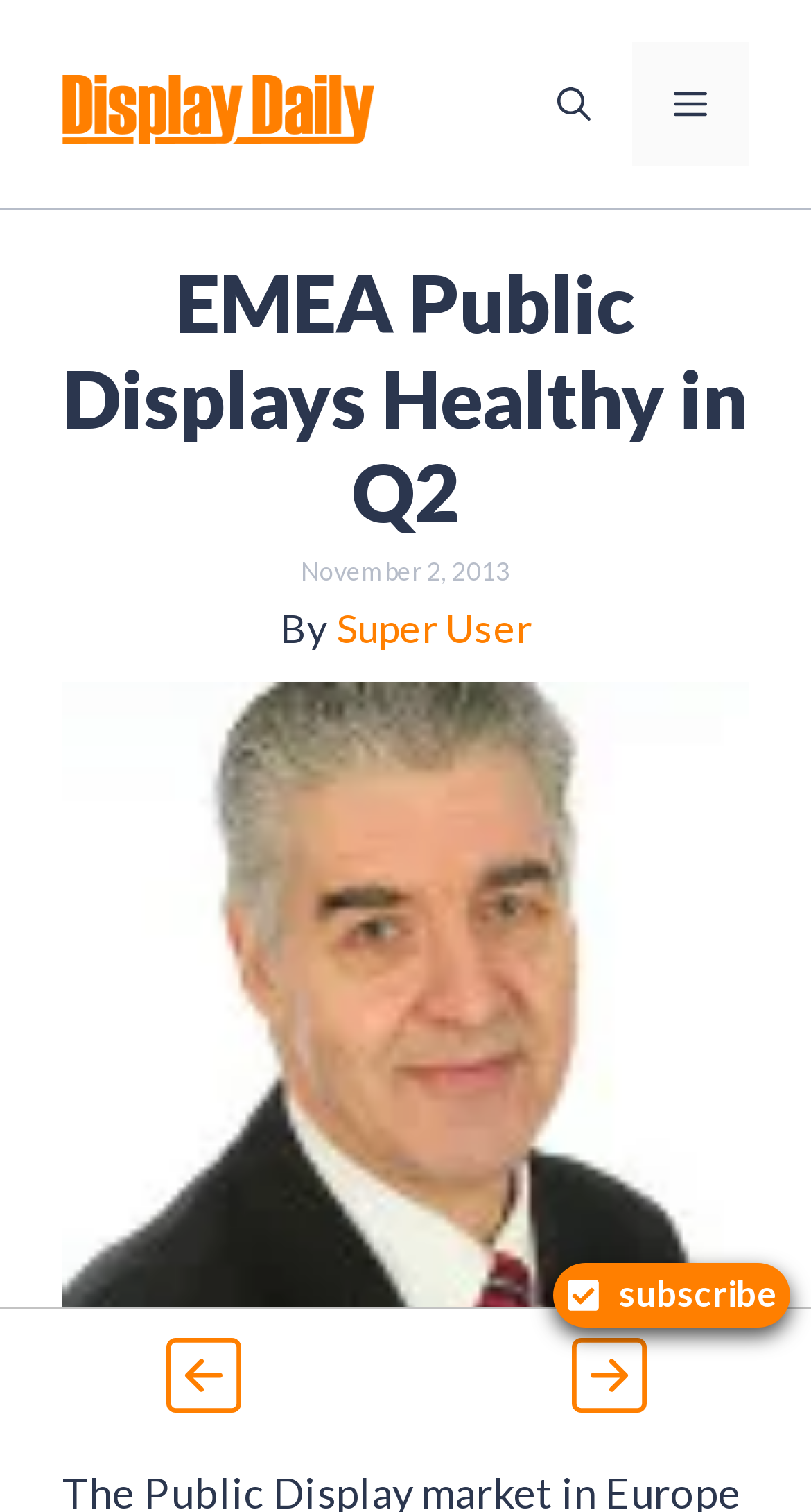What is the purpose of the button on the top right?
Utilize the information in the image to give a detailed answer to the question.

I found a button element with the text 'Menu' and an expanded attribute set to False, indicating that it controls a menu. This suggests that the button is used to toggle the menu on and off.